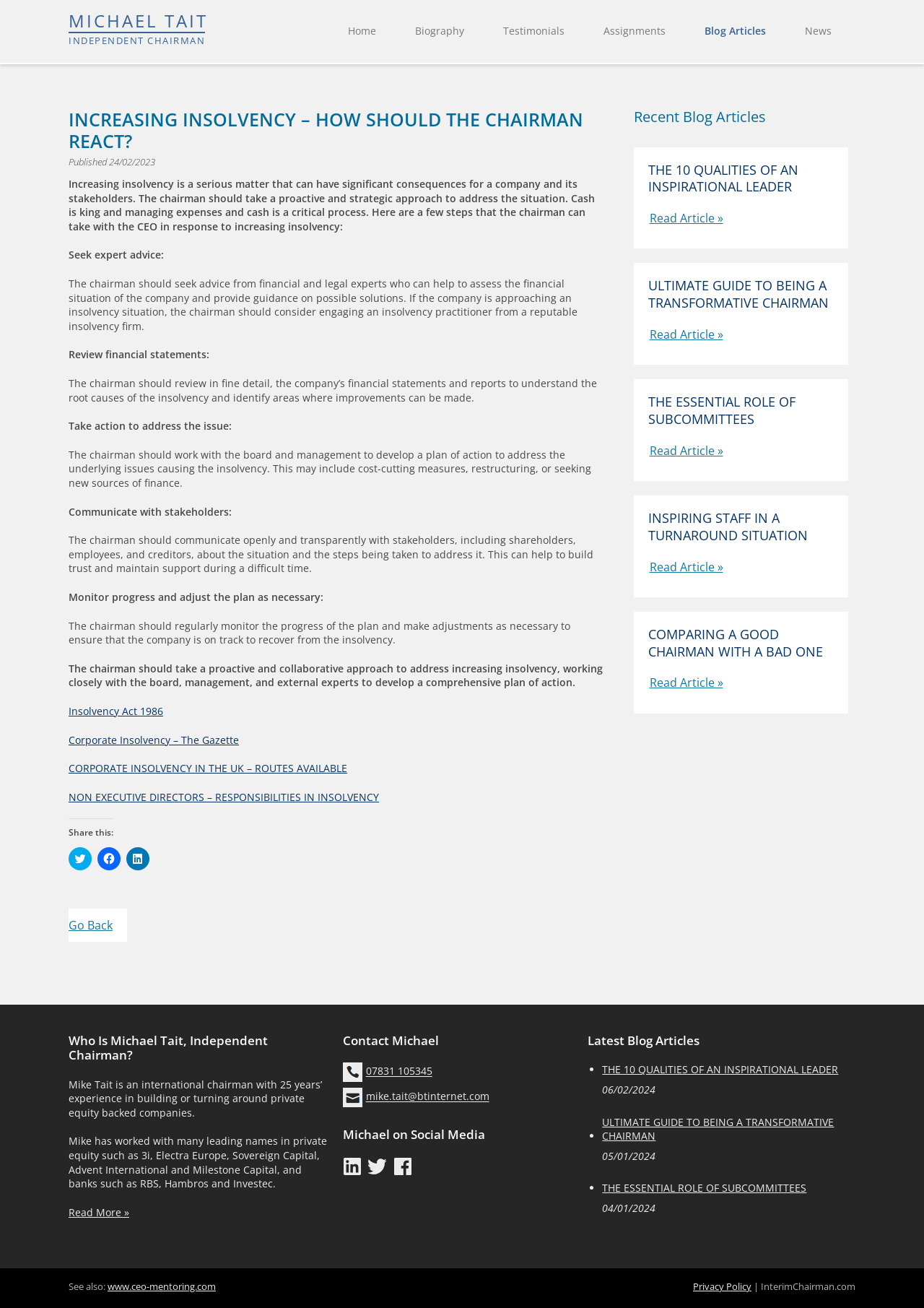What is the role of subcommittees according to the webpage?
Using the image as a reference, answer the question in detail.

I found the answer by looking at the 'Latest Blog Articles' section, where one of the articles is titled 'THE ESSENTIAL ROLE OF SUBCOMMITTEES', which suggests that subcommittees play an essential role.